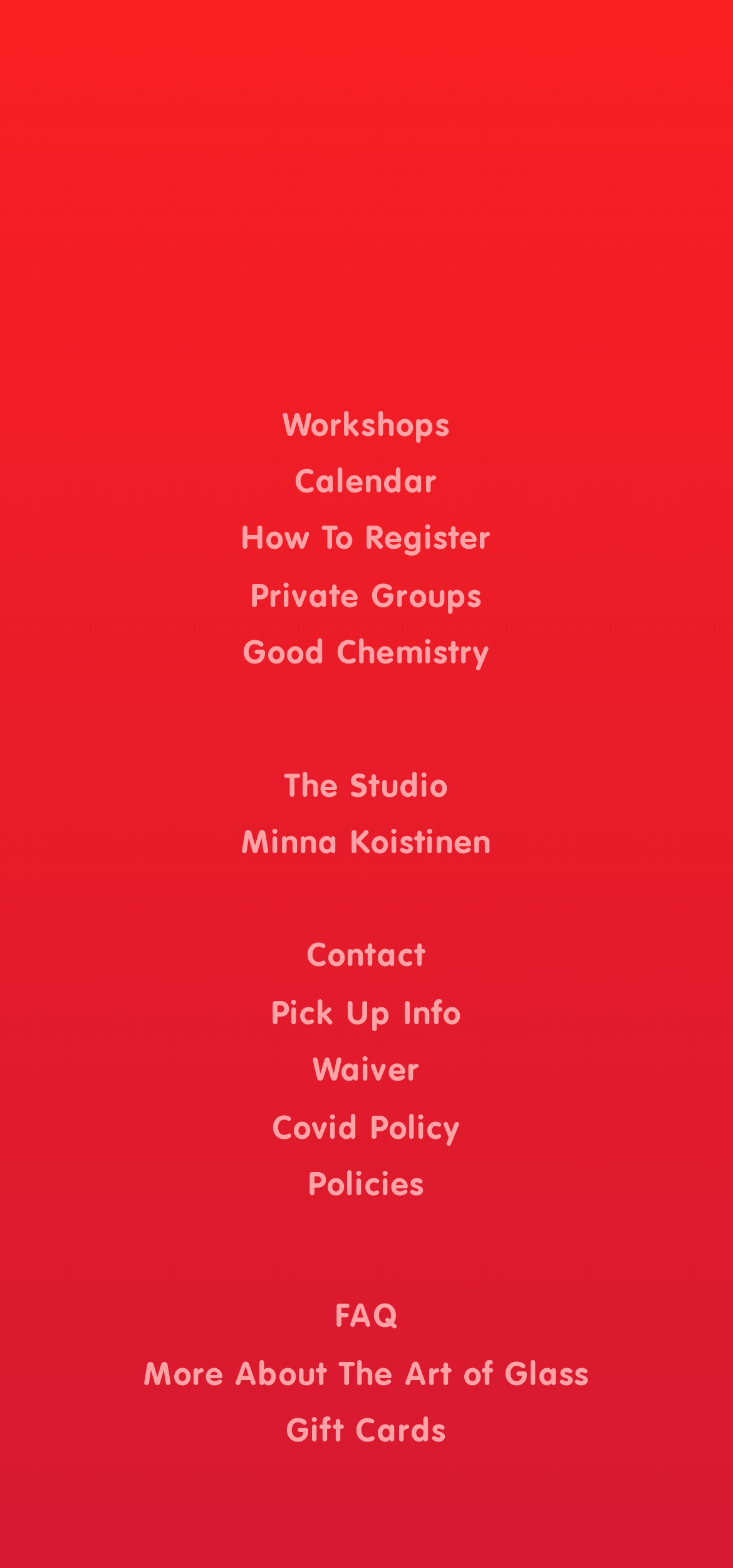Is there a link to contact information?
Give a single word or phrase answer based on the content of the image.

Yes